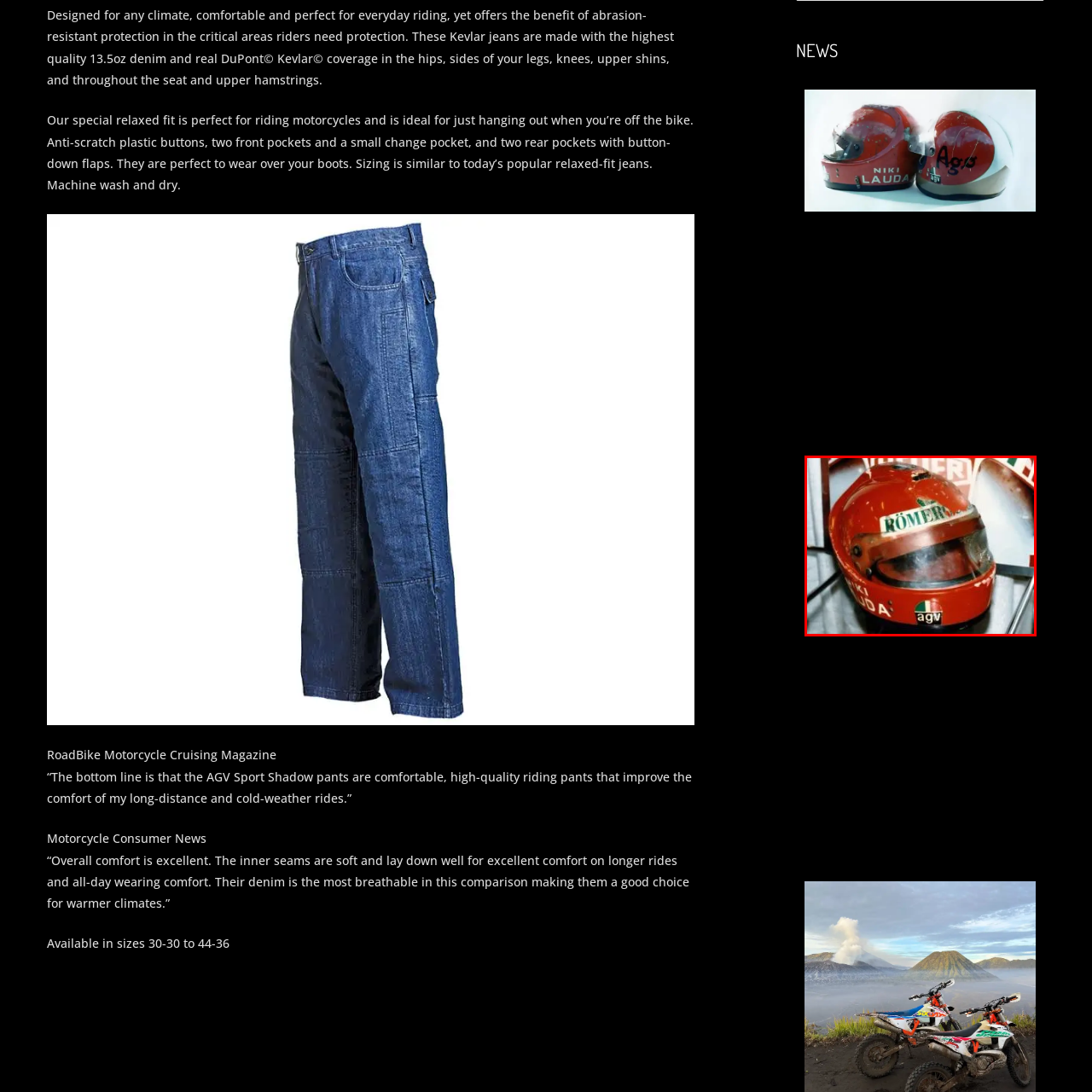Create a thorough and descriptive caption for the photo marked by the red boundary.

The image features a vintage AGV X1 crash helmet, notable for its association with the legendary Formula One driver Niki Lauda. The helmet, characterized by its vibrant red color and distinct markings, showcases a well-worn, yet iconic design that reflects its storied past. Prominently displayed behind the helmet is a backdrop that hints at its historical significance, capturing the attention of motorsport enthusiasts and collectors alike. This particular helmet gained fame due to its connection to Lauda's infamous accident in 1976, making it a highly valued piece in the realm of automotive history. The helmet is presented in a glass case, underlining its status as a collectible artifact, representing both the dangers and triumphs of racing.